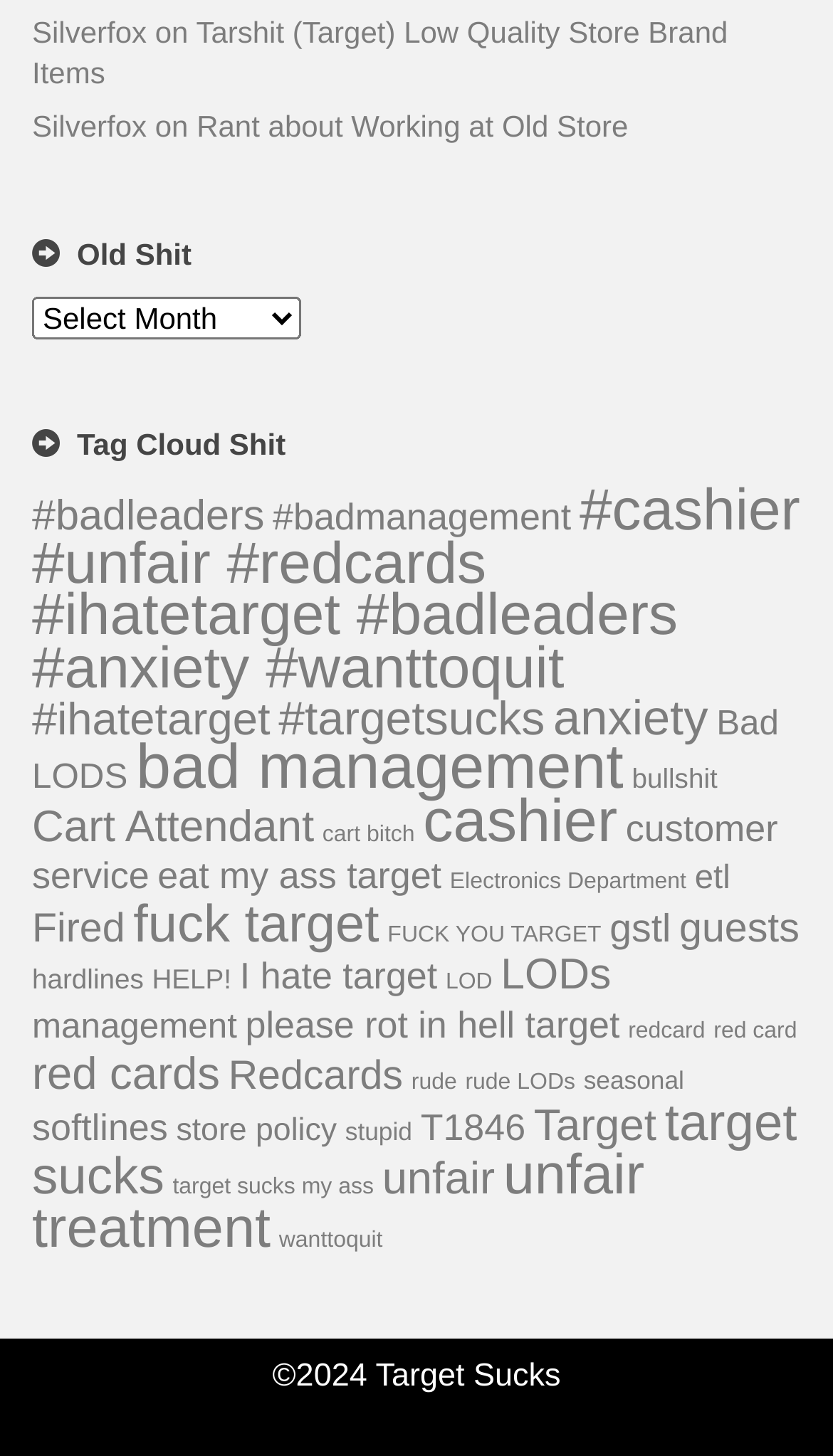Identify the bounding box coordinates of the area you need to click to perform the following instruction: "Click on 'target sucks (28 items)'".

[0.038, 0.752, 0.957, 0.828]